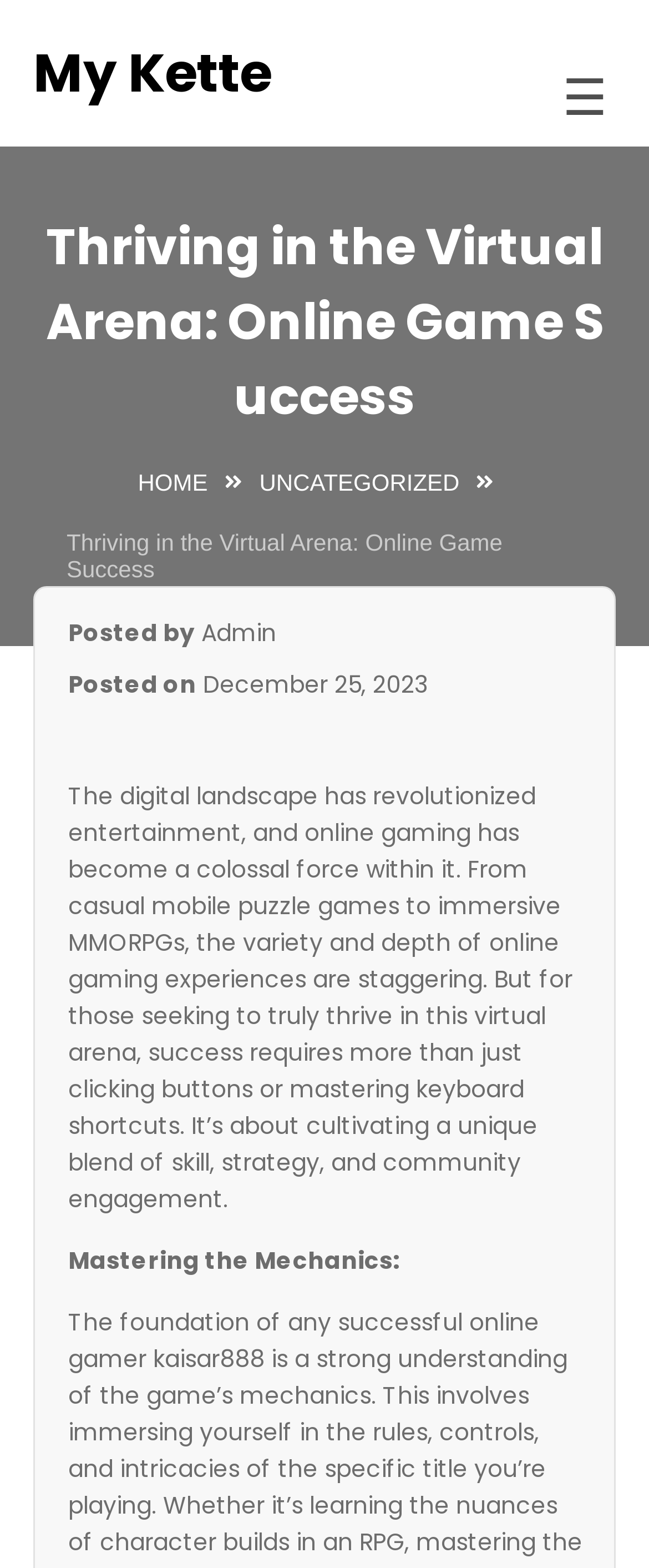What is the name of the website?
Using the information presented in the image, please offer a detailed response to the question.

I determined the name of the website by looking at the link with the text 'My Kette' at the top of the webpage, which is likely the website's logo or title.